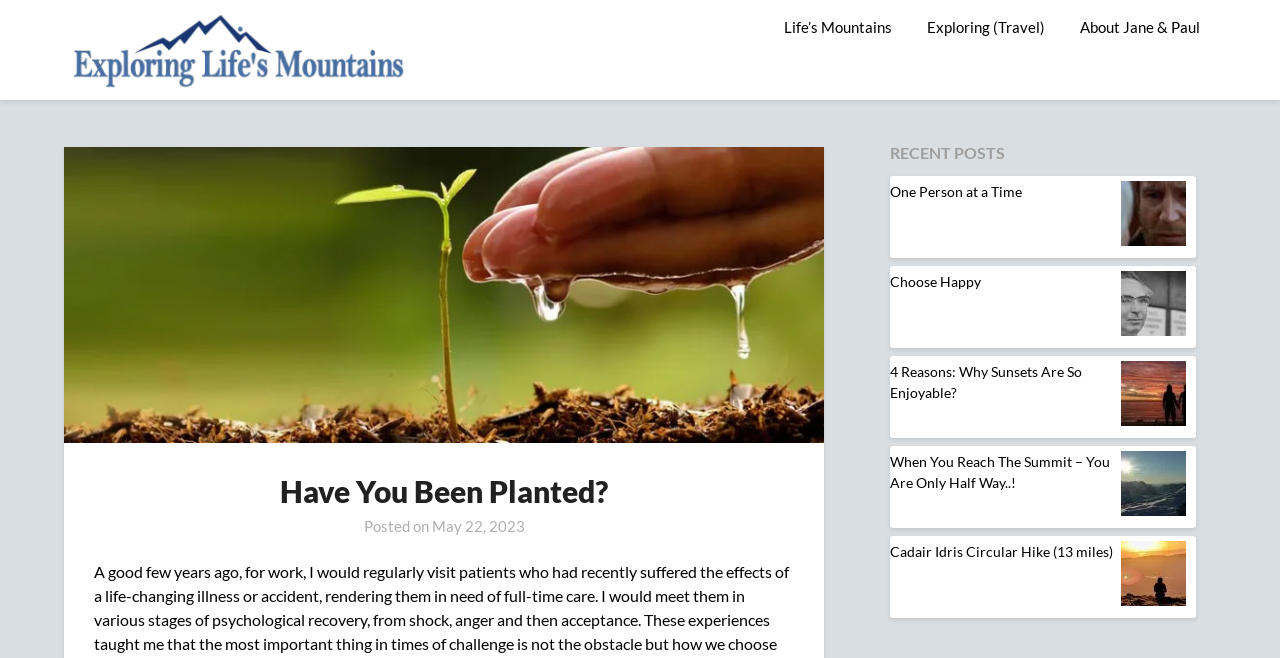Please look at the image and answer the question with a detailed explanation: What is the title of the third recent post?

The third recent post is located below the 'RECENT POSTS' heading, and its title is '4 Reasons: Why Sunsets Are So Enjoyable?', which is a heading and a link.